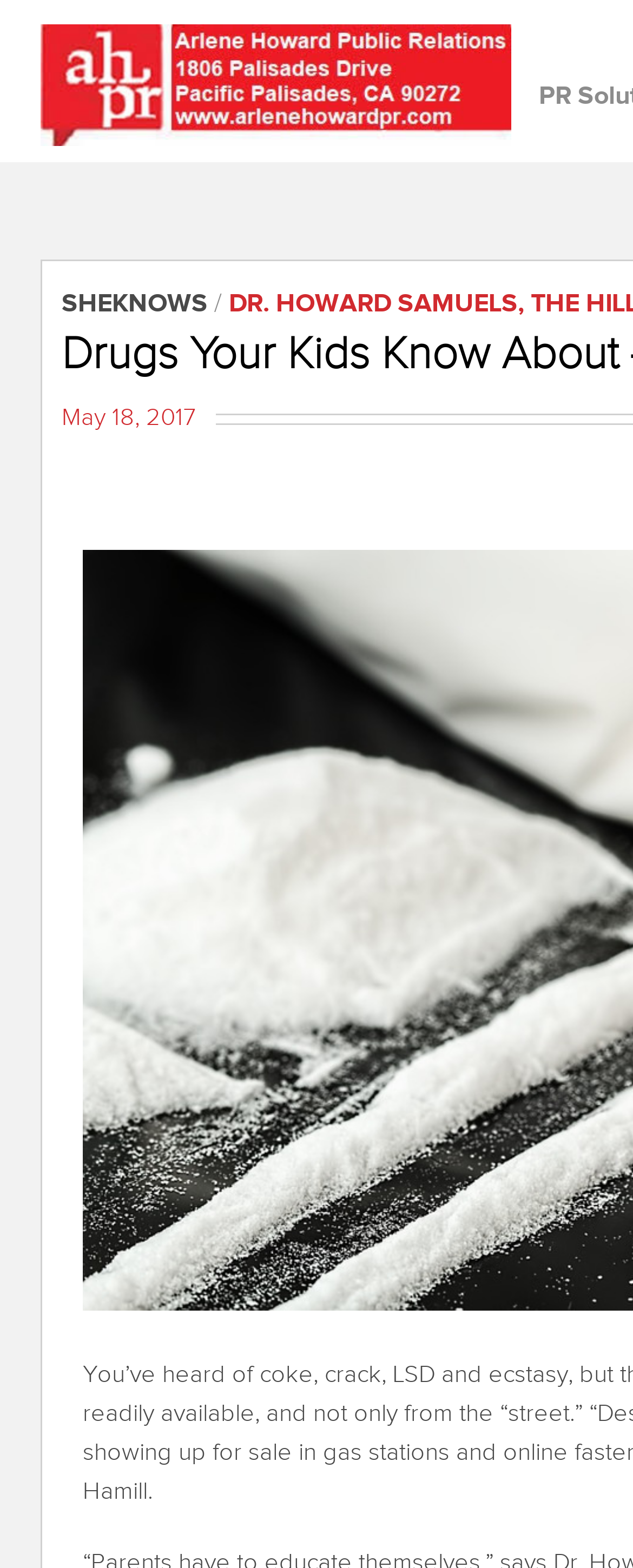Refer to the image and provide a thorough answer to this question:
Who is mentioned along with Arlene Howard?

The person mentioned along with Arlene Howard is DR. HOWARD SAMUELS, which can be found in the link element 'DR. HOWARD SAMUELS' located next to the author's name at the top of the webpage.